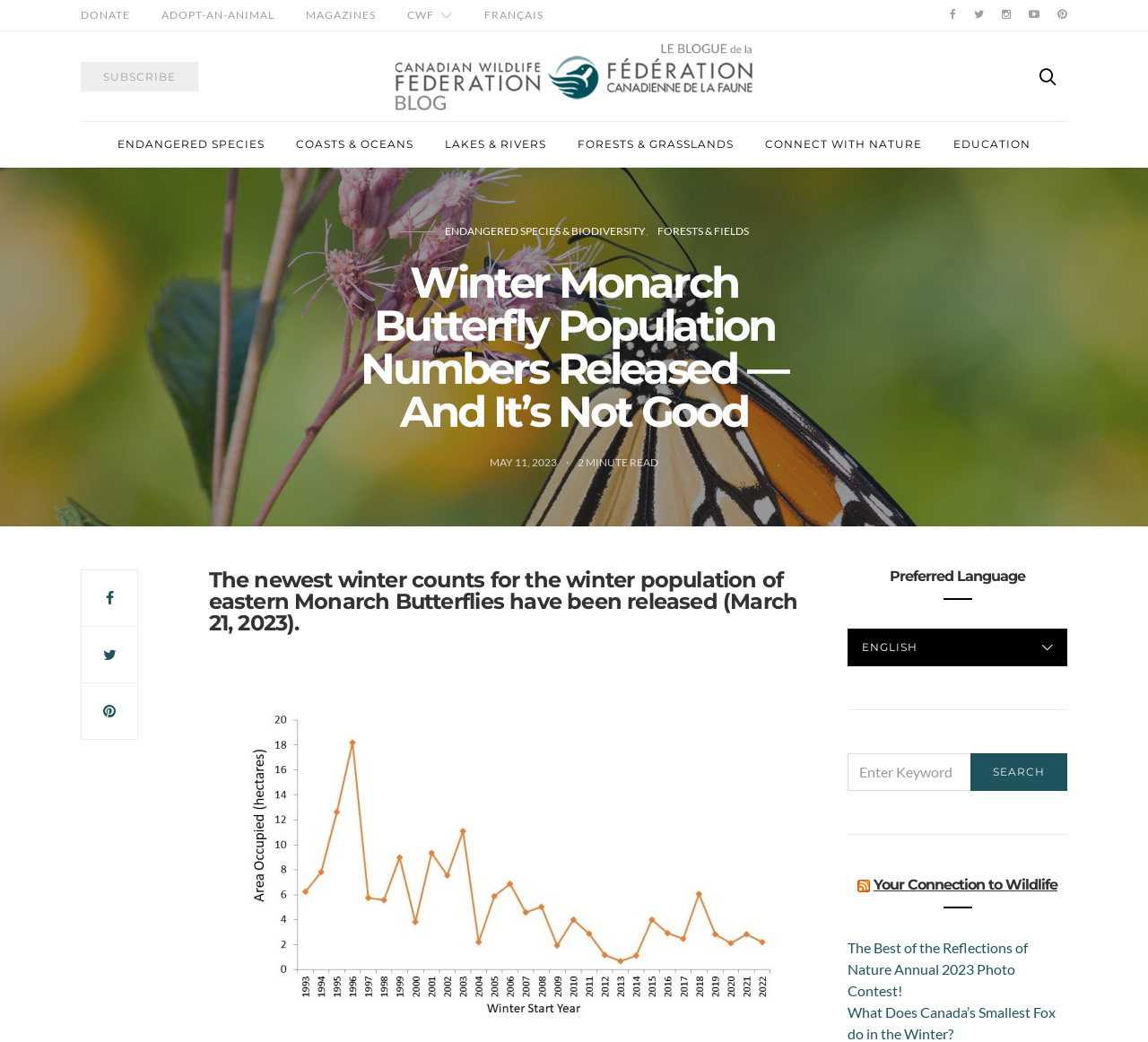How many social media links are there on the top right?
Based on the visual, give a brief answer using one word or a short phrase.

4